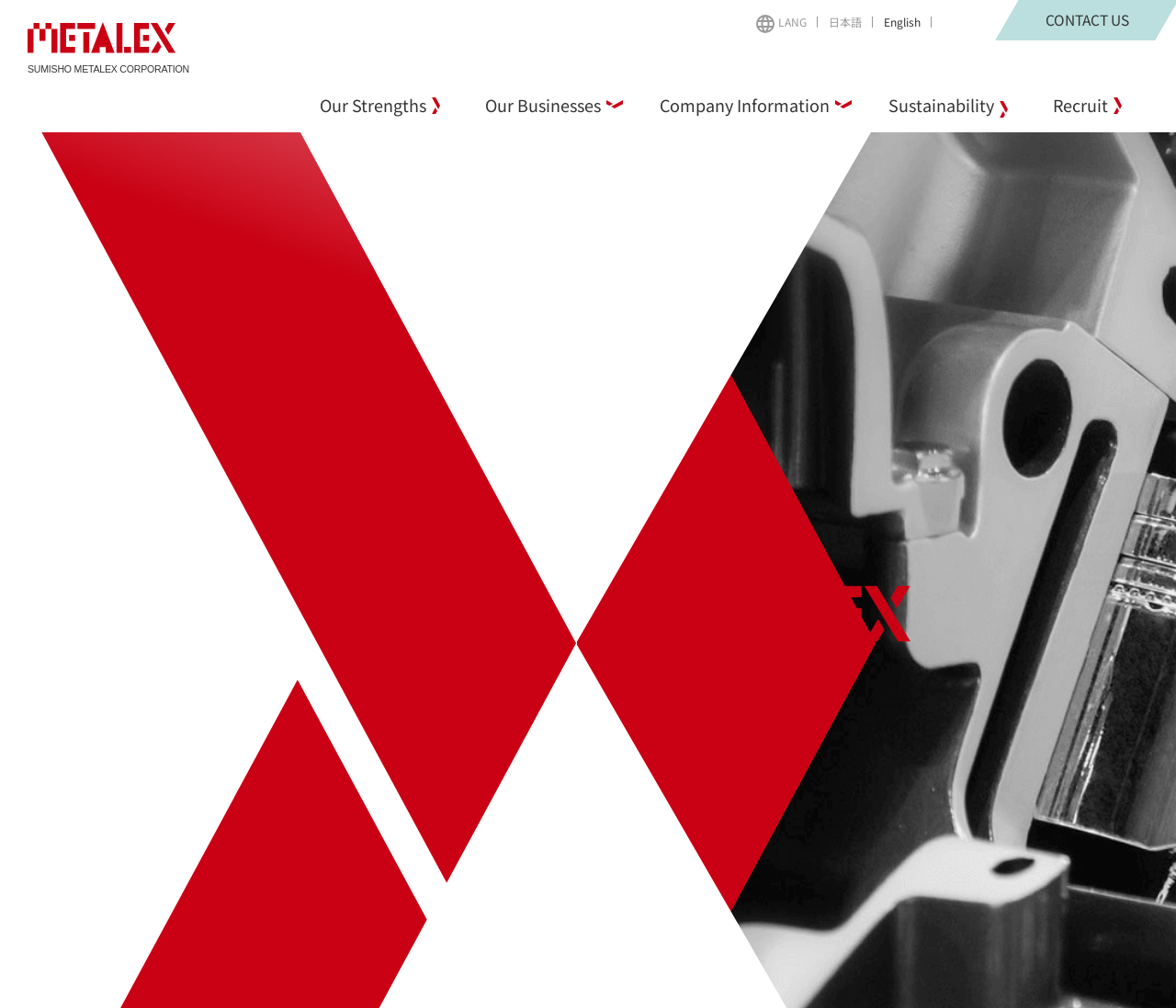What languages are available?
Can you offer a detailed and complete answer to this question?

The language options are obtained from the links '日本語' and 'English' which are located near the 'LANG' static text, indicating that they are language selection options.